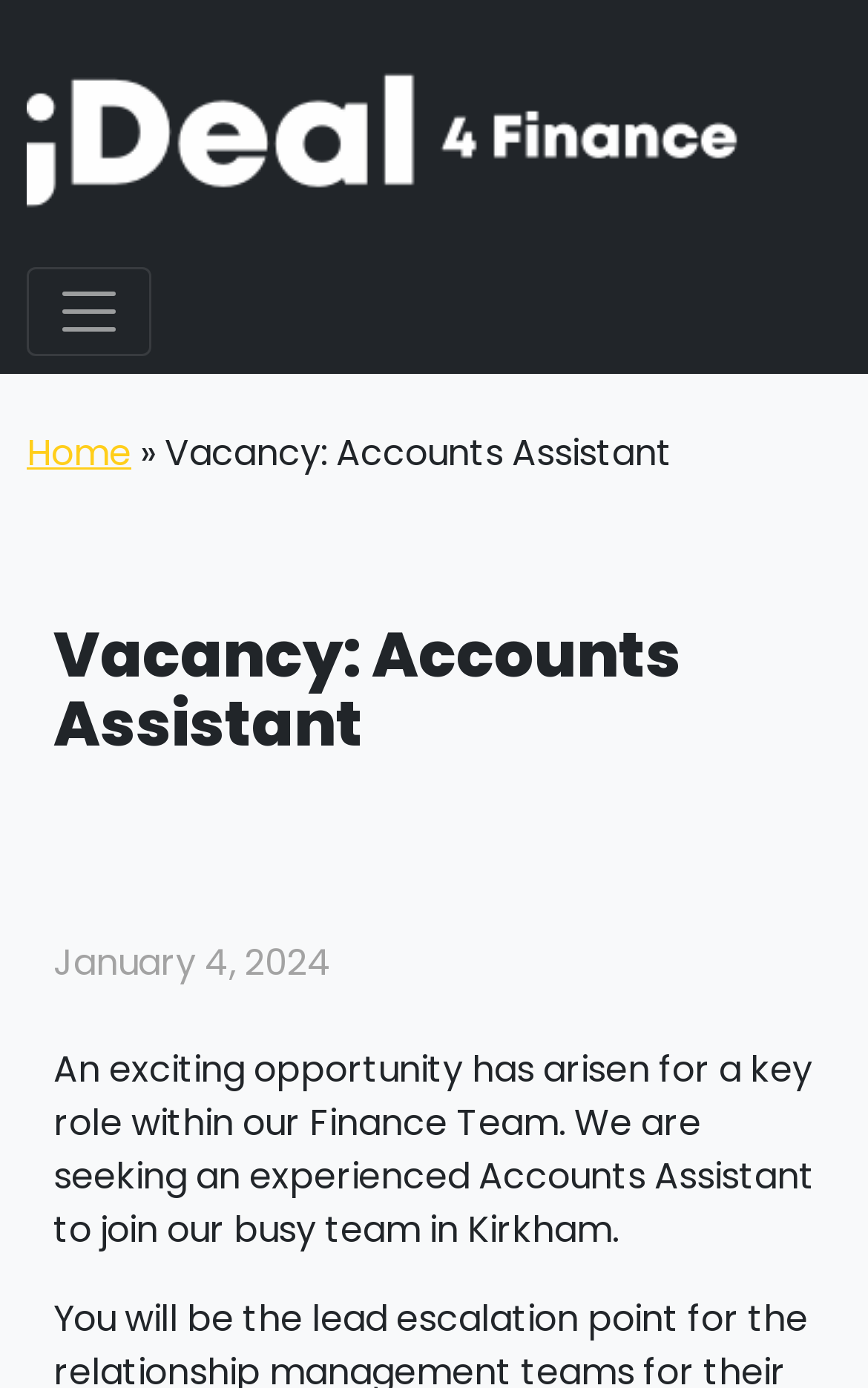What is the location of the team mentioned in the vacancy?
Using the picture, provide a one-word or short phrase answer.

Kirkham